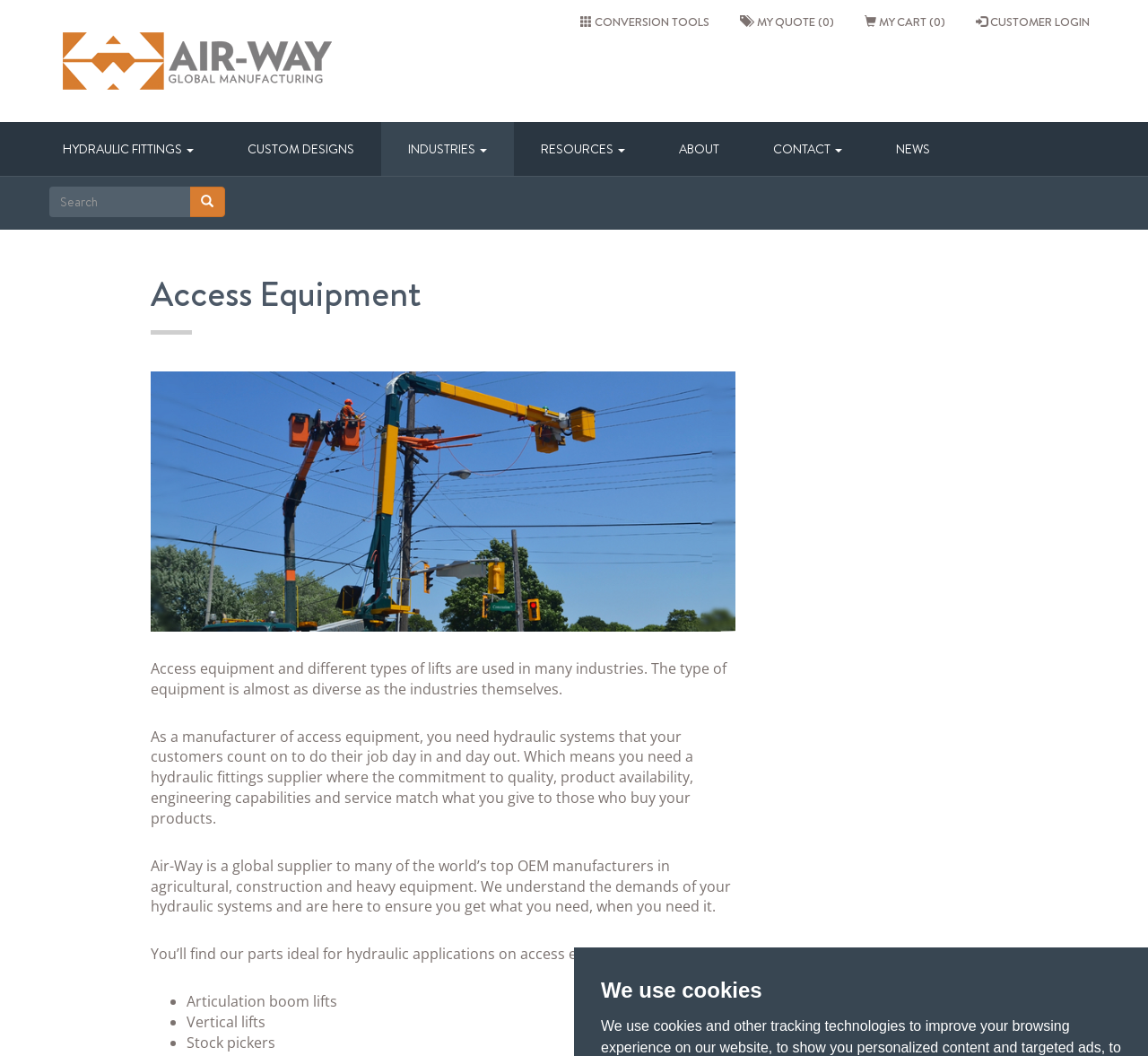Could you indicate the bounding box coordinates of the region to click in order to complete this instruction: "Click on the 'SOFTWARE' link".

None